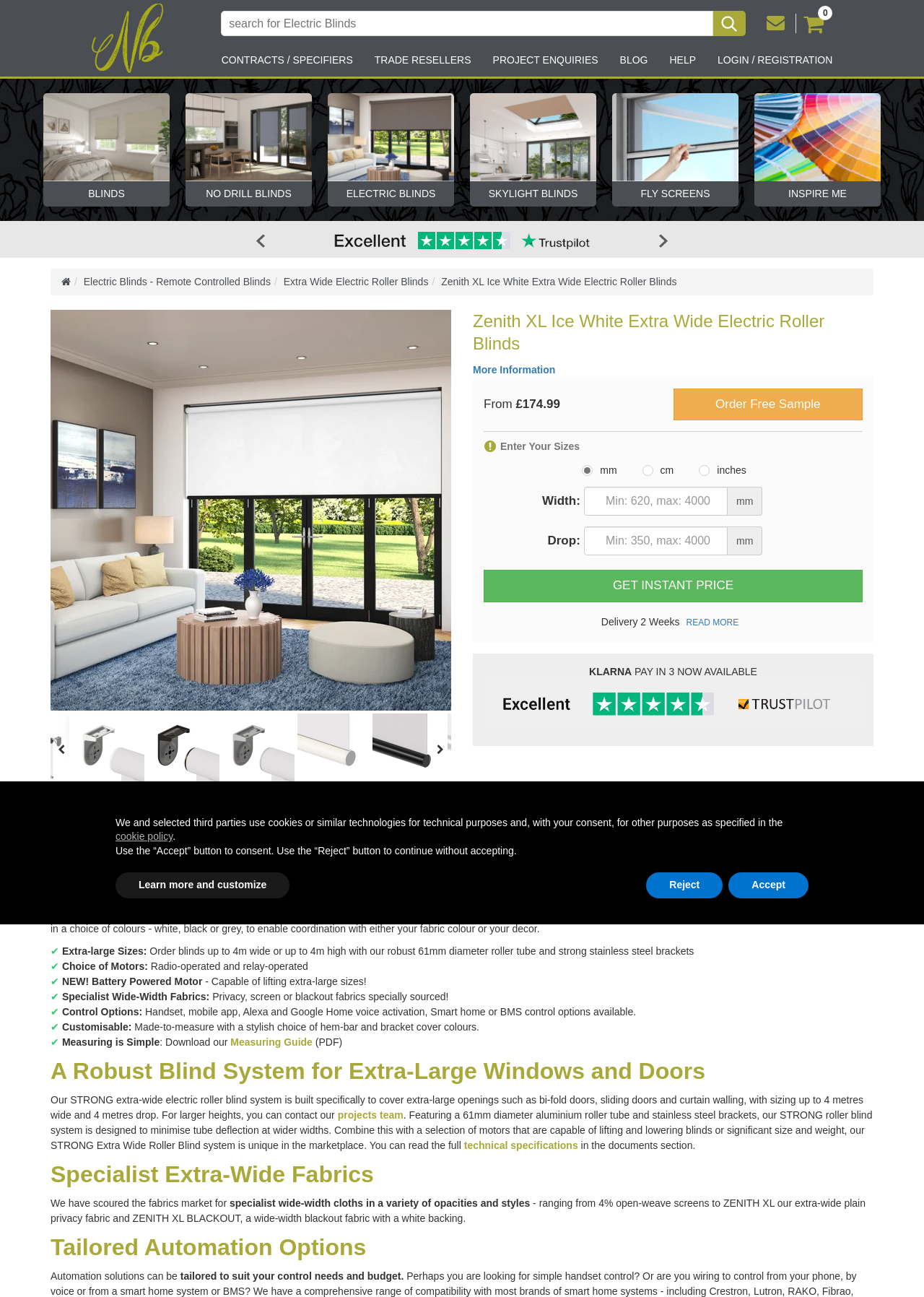From the image, can you give a detailed response to the question below:
What is the delivery time for the blinds?

I found the answer by looking at the StaticText element that says '2 Weeks' which is located near the 'Delivery' text and appears to be the delivery time for the blinds.